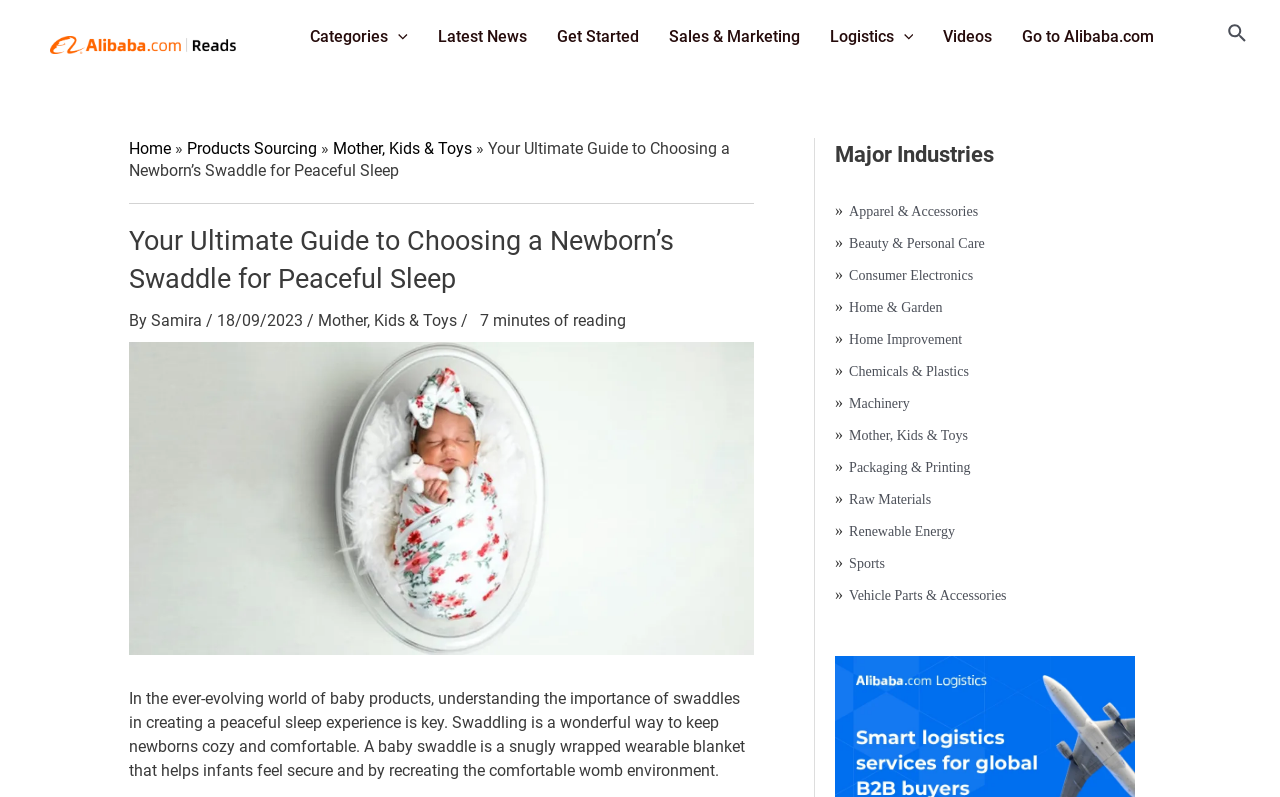Locate the bounding box coordinates of the segment that needs to be clicked to meet this instruction: "View 'Sales & Marketing' page".

[0.515, 0.003, 0.64, 0.09]